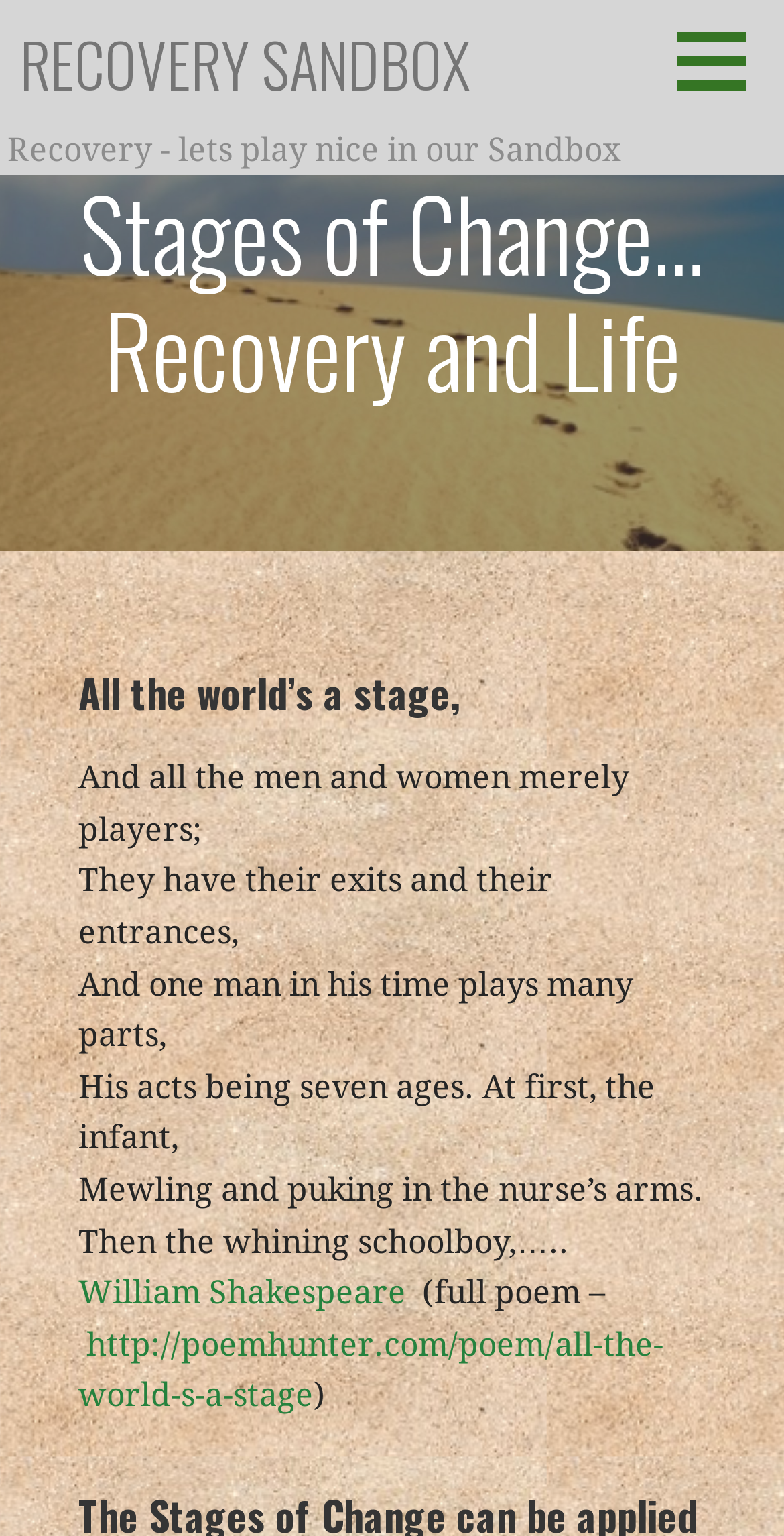How many stages of life are mentioned in the poem quote?
Using the information from the image, give a concise answer in one word or a short phrase.

seven